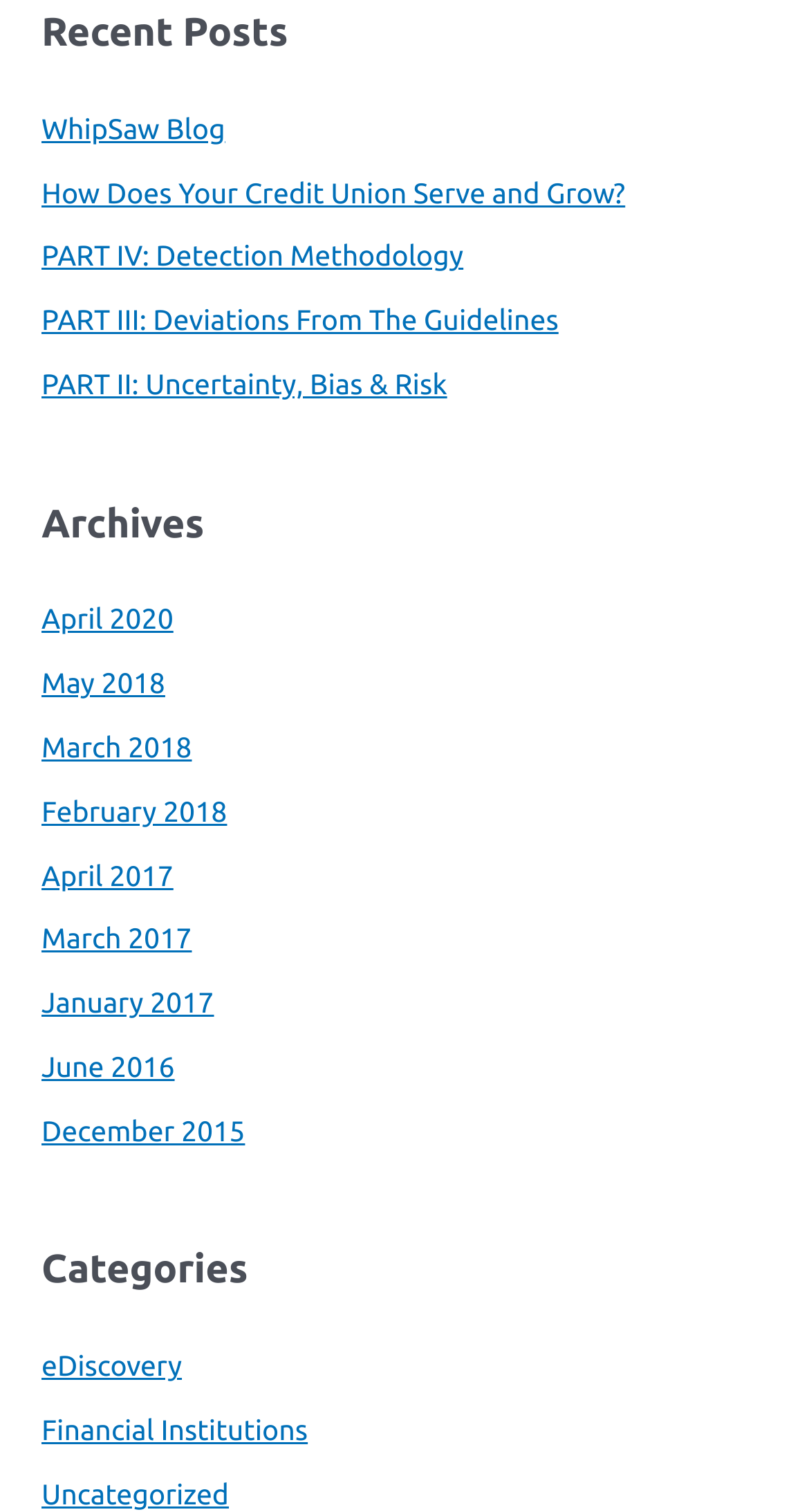Locate the bounding box coordinates of the area that needs to be clicked to fulfill the following instruction: "view recent posts". The coordinates should be in the format of four float numbers between 0 and 1, namely [left, top, right, bottom].

[0.051, 0.001, 0.949, 0.274]